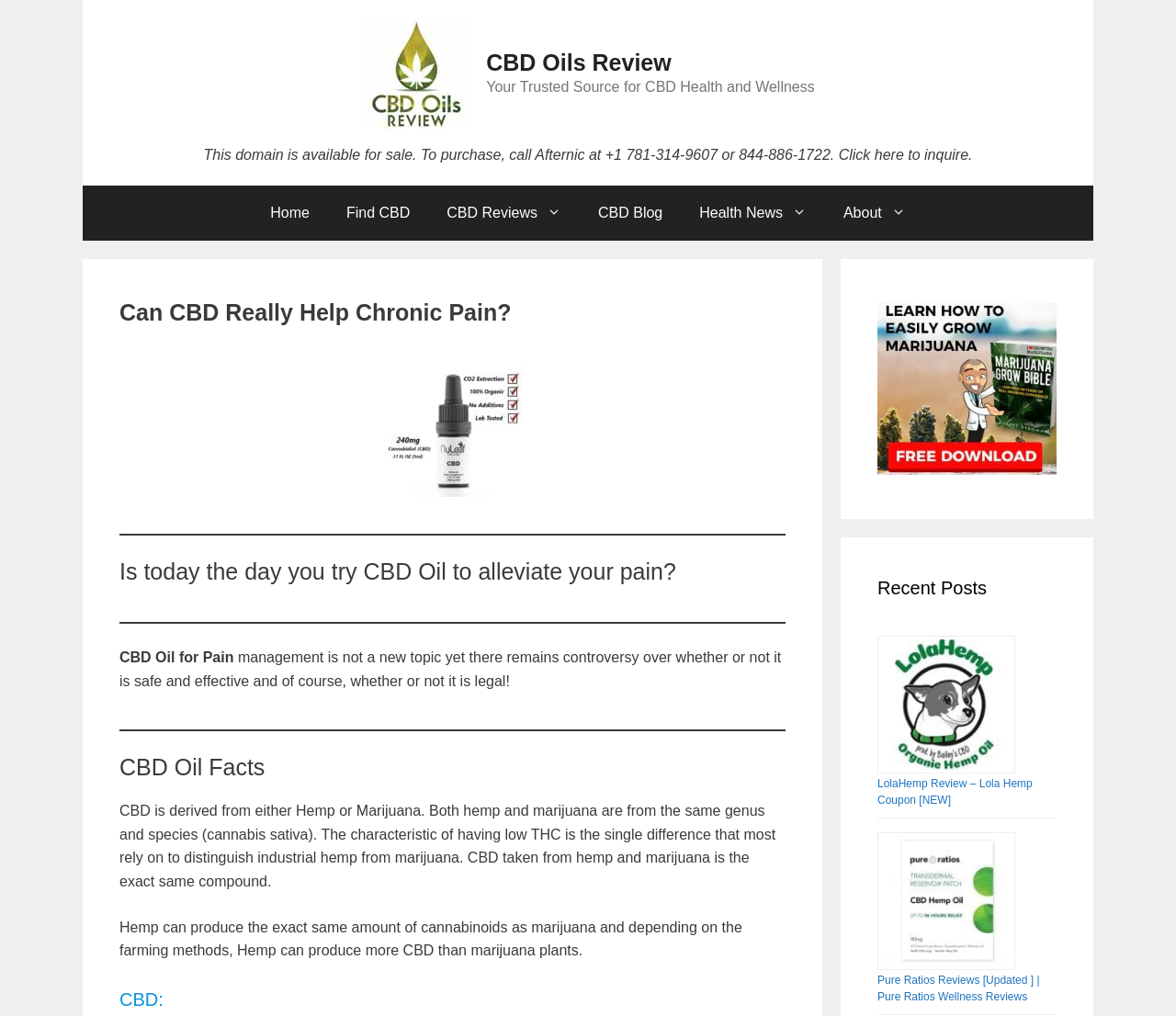Determine the bounding box coordinates of the UI element that matches the following description: "About". The coordinates should be four float numbers between 0 and 1 in the format [left, top, right, bottom].

[0.702, 0.182, 0.786, 0.237]